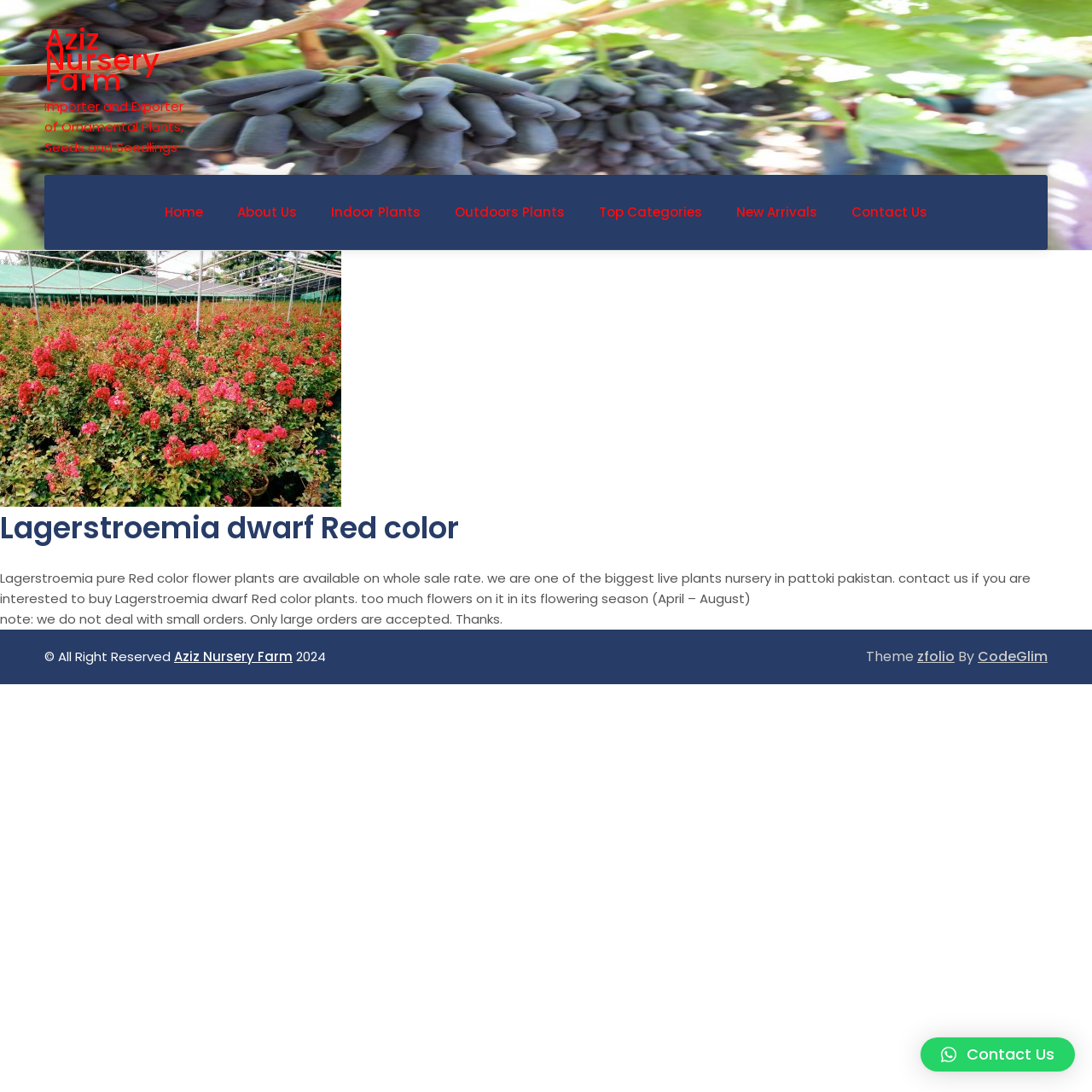Identify the bounding box coordinates for the element you need to click to achieve the following task: "View Lagerstroemia dwarf Red color image". Provide the bounding box coordinates as four float numbers between 0 and 1, in the form [left, top, right, bottom].

[0.0, 0.23, 0.312, 0.464]